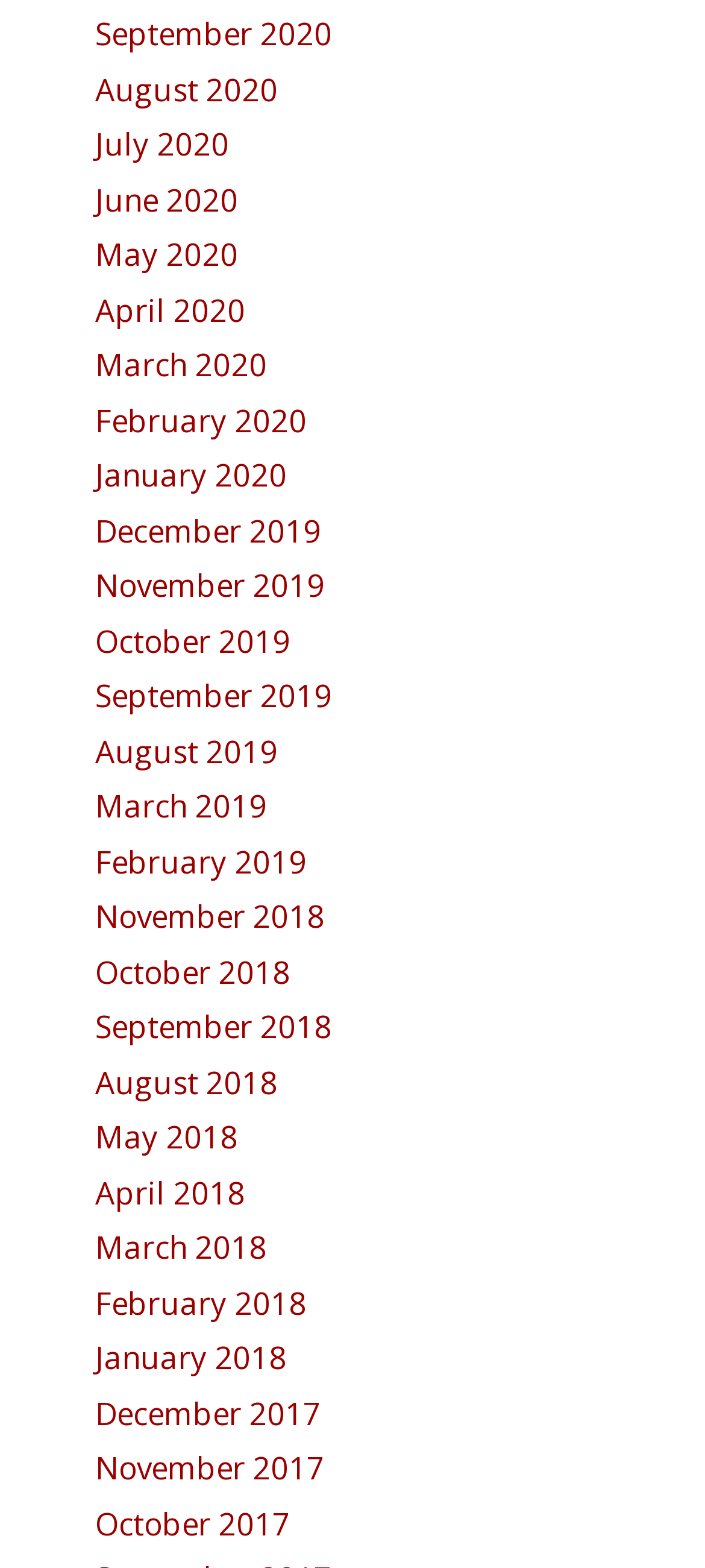What is the earliest month listed?
Using the picture, provide a one-word or short phrase answer.

December 2017